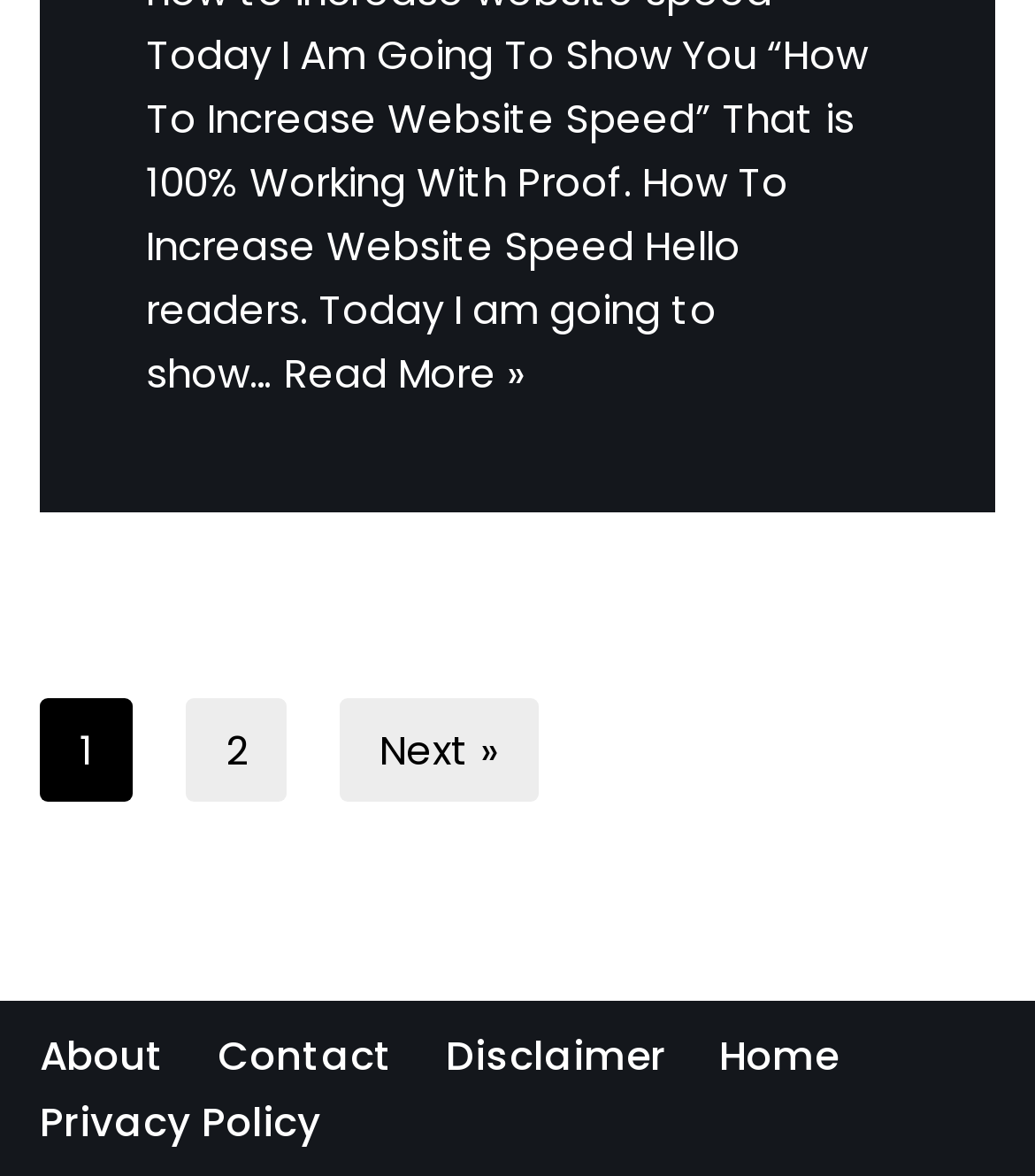Identify the bounding box coordinates of the region that needs to be clicked to carry out this instruction: "Visit the about page". Provide these coordinates as four float numbers ranging from 0 to 1, i.e., [left, top, right, bottom].

[0.038, 0.87, 0.159, 0.926]